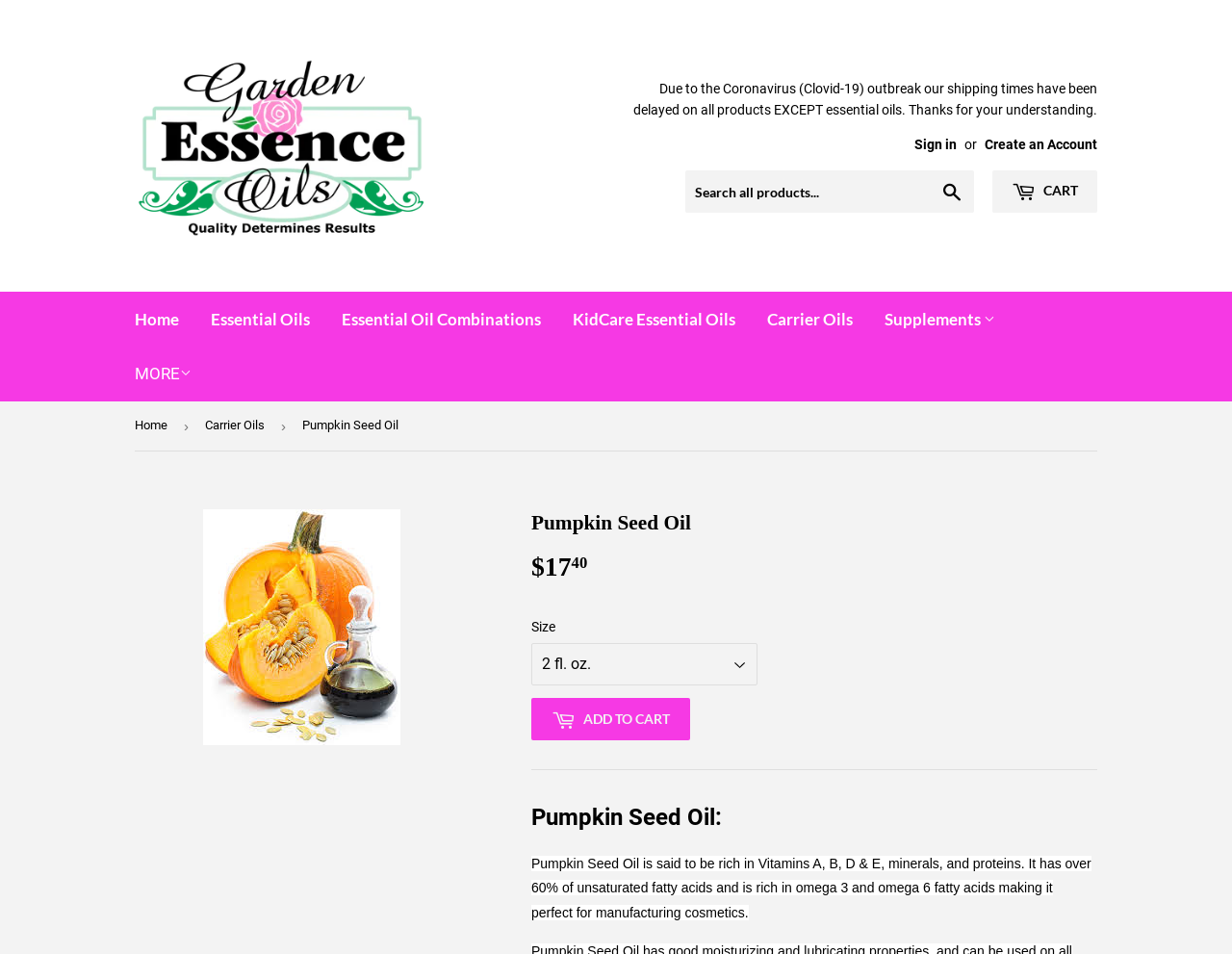What is the main benefit of Pumpkin Seed Oil?
Use the information from the screenshot to give a comprehensive response to the question.

According to the product description, Pumpkin Seed Oil is said to be rich in Vitamins A, B, D & E, minerals, and proteins, and has over 60% of unsaturated fatty acids, making it perfect for manufacturing cosmetics.